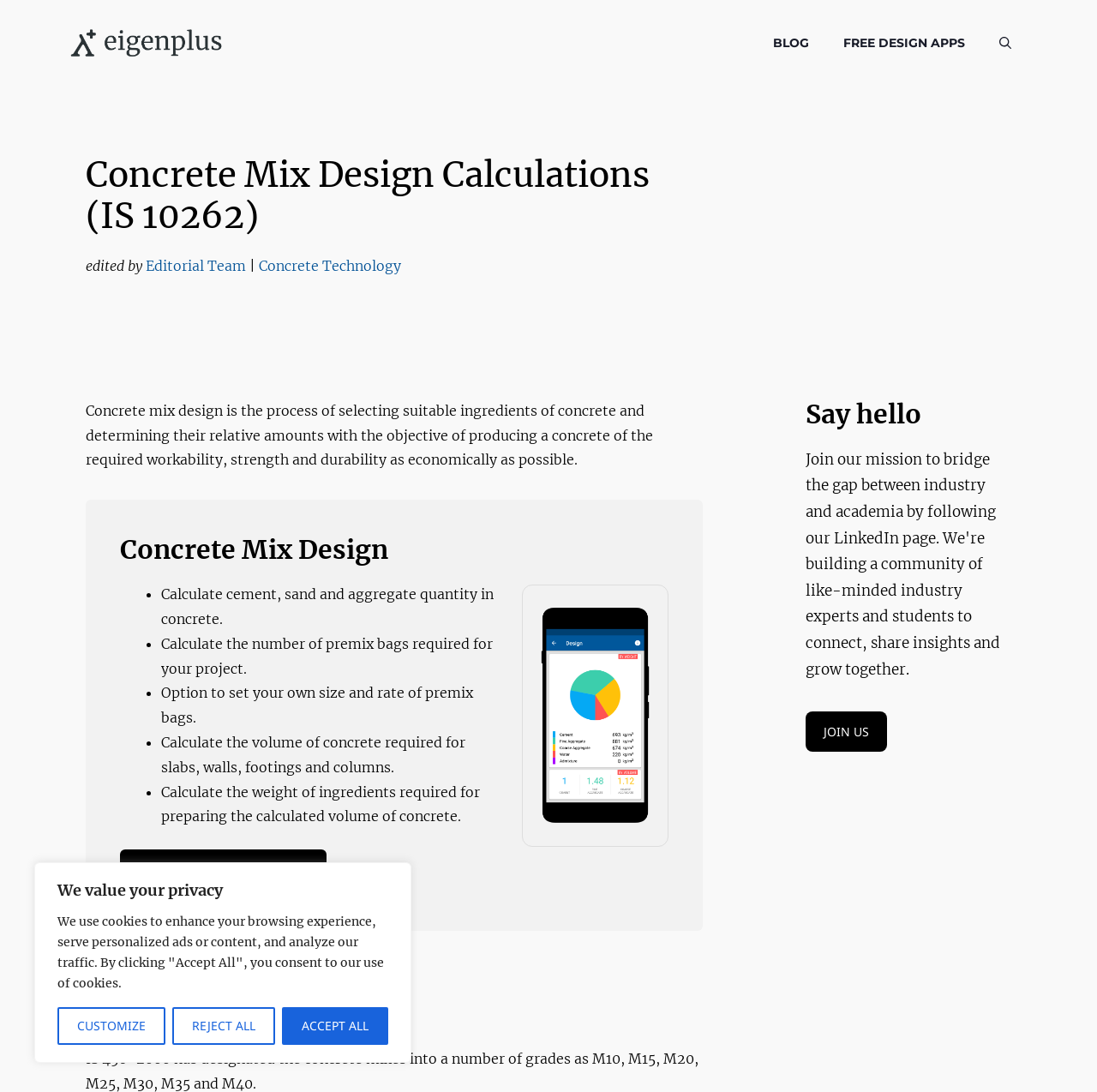Determine the bounding box coordinates for the HTML element described here: "Blog".

[0.689, 0.016, 0.753, 0.063]